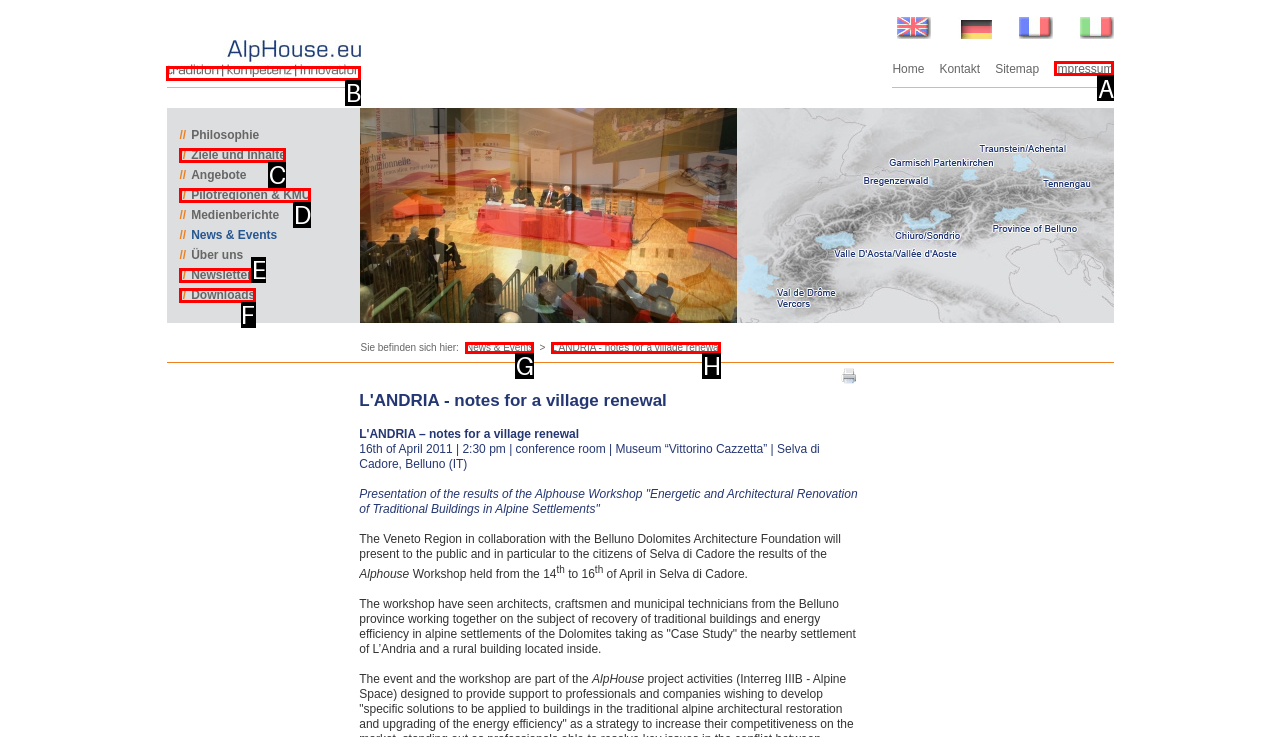Pick the option that should be clicked to perform the following task: Check Newsletter
Answer with the letter of the selected option from the available choices.

A